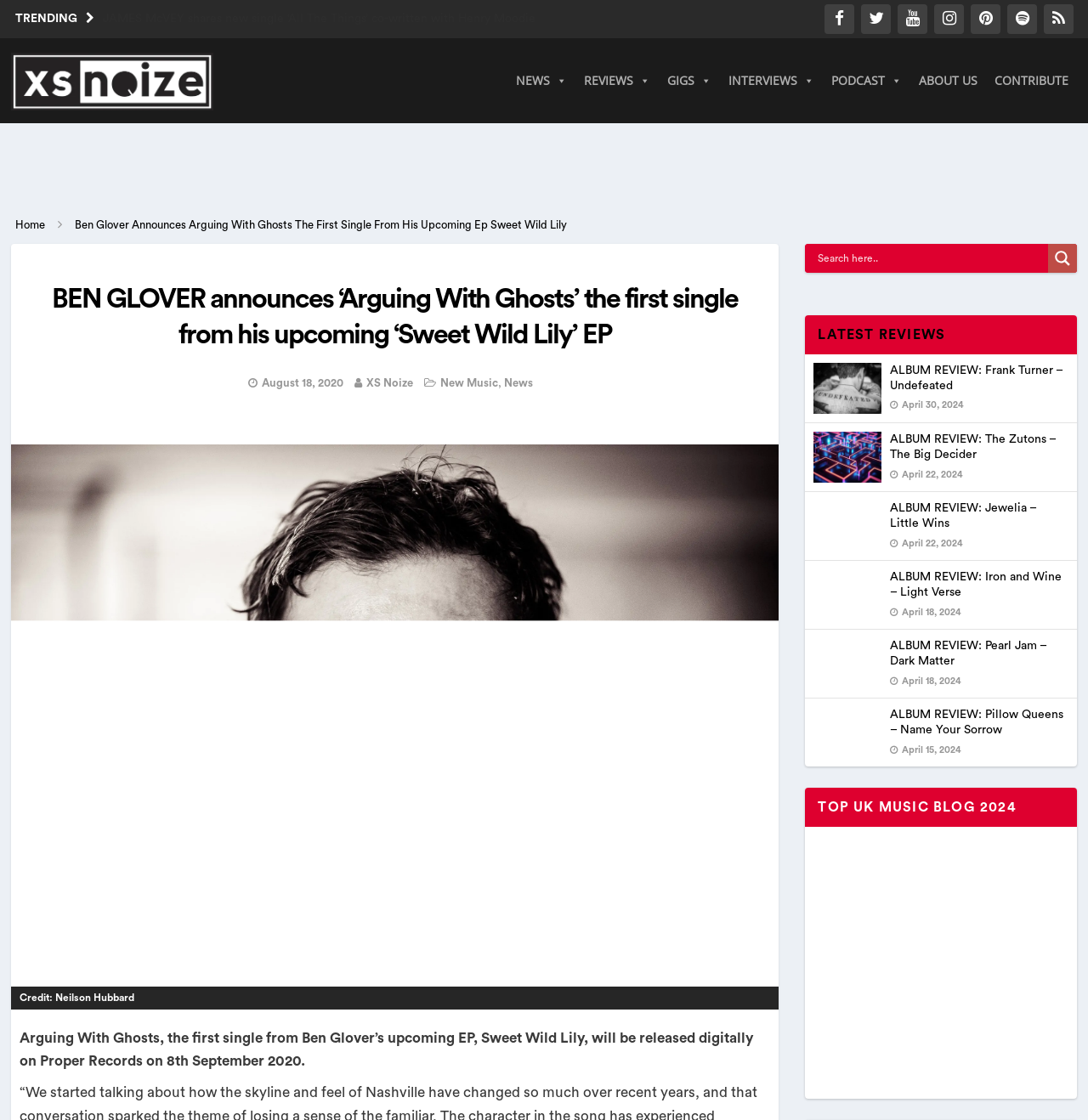Kindly provide the bounding box coordinates of the section you need to click on to fulfill the given instruction: "Read the latest review".

[0.752, 0.293, 0.869, 0.305]